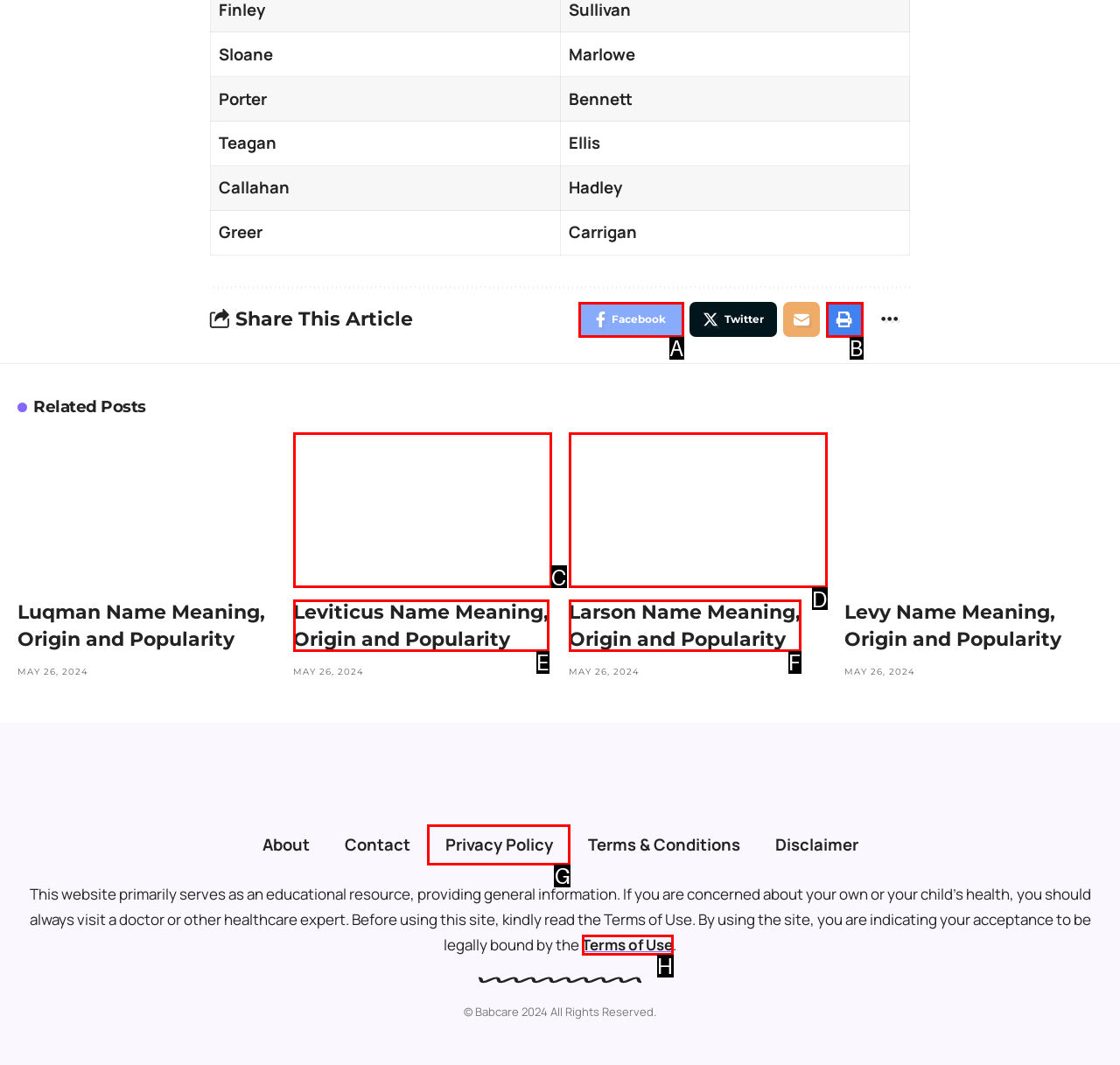Given the description: Privacy Policy, select the HTML element that best matches it. Reply with the letter of your chosen option.

G